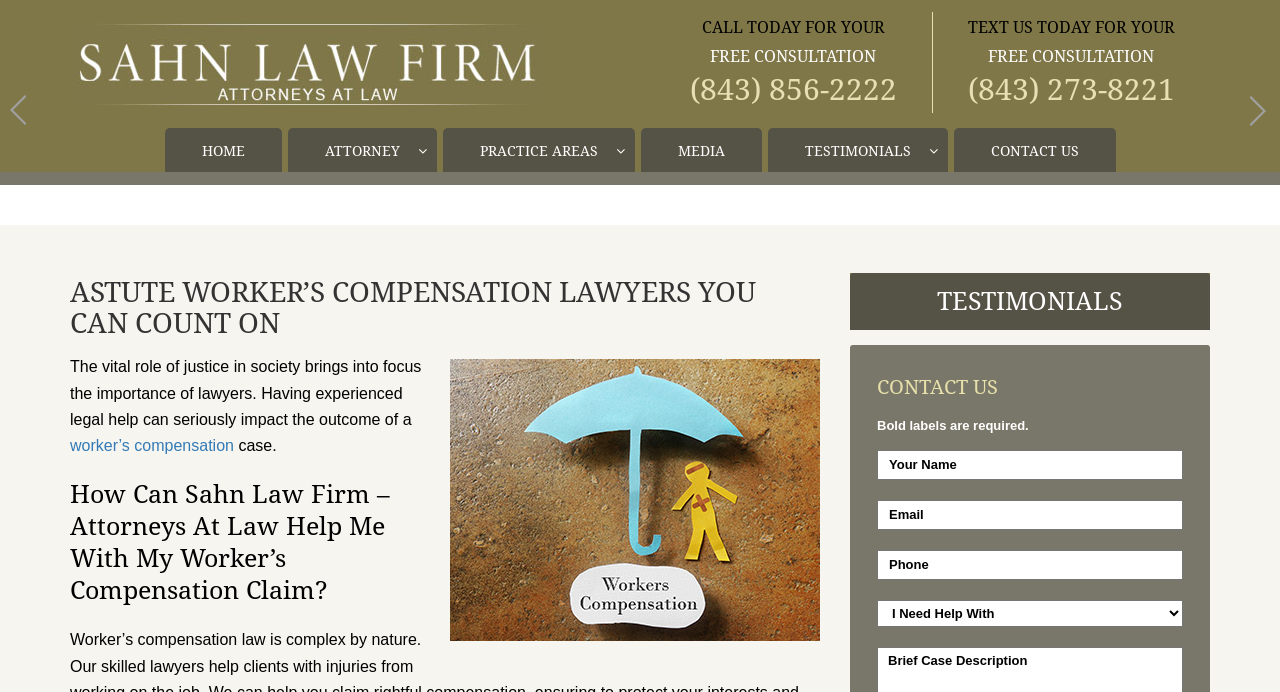Illustrate the webpage's structure and main components comprehensively.

The webpage is about Sahn Law Firm, a workers' compensation lawyer in Charleston, SC. At the top, there is a logo of Sahn Law Firm, accompanied by a link to the firm's homepage. Below the logo, there is a call-to-action section with a prominent heading "CALL TODAY FOR YOUR FREE CONSULTATION" and a phone number "(843) 856-2222" that is also a clickable link. To the right of this section, there is another call-to-action section with a similar heading "TEXT US TODAY FOR YOUR FREE CONSULTATION" and a phone number "(843) 273-8221" that is also a clickable link.

The main navigation menu is located below the call-to-action sections, with links to "HOME", "ATTORNEY", "PRACTICE AREAS", "MEDIA", "TESTIMONIALS", and "CONTACT US". 

The main content of the webpage starts with a heading "ASTUTE WORKER’S COMPENSATION LAWYERS YOU CAN COUNT ON" and an image related to workers' compensation lawyers. Below the image, there is a paragraph of text discussing the importance of lawyers in society. The text also contains a link to "worker’s compensation". 

Further down the page, there is a heading "How Can Sahn Law Firm – Attorneys At Law Help Me With My Worker’s Compensation Claim?" followed by a section with a heading "TESTIMONIALS". 

At the bottom of the page, there is a contact form with fields for "Your Name", "Email", "Phone", and a dropdown menu. The contact form is accompanied by a heading "CONTACT US" and a note that "labels are required".